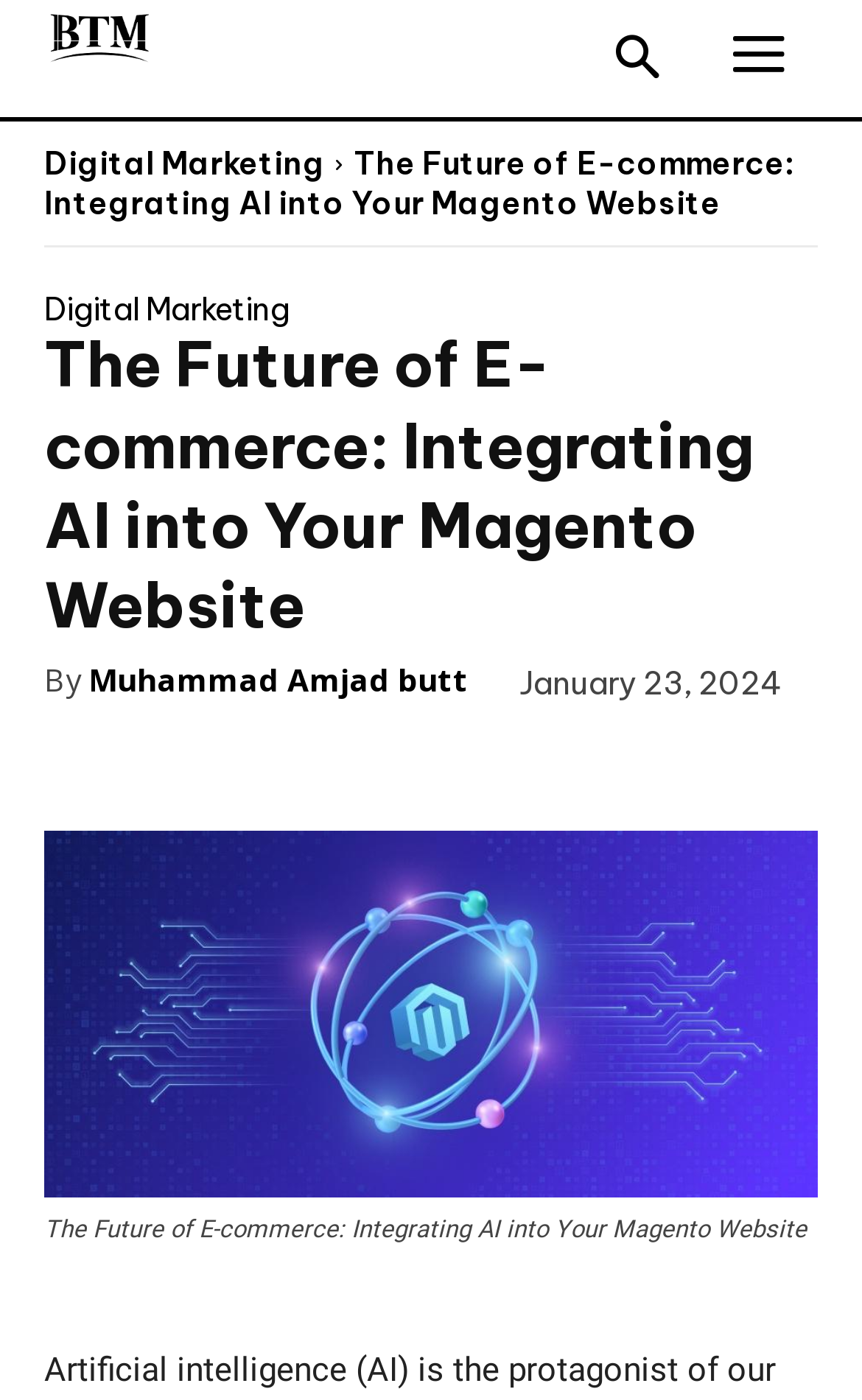What is the topic of the article? Observe the screenshot and provide a one-word or short phrase answer.

E-commerce and AI